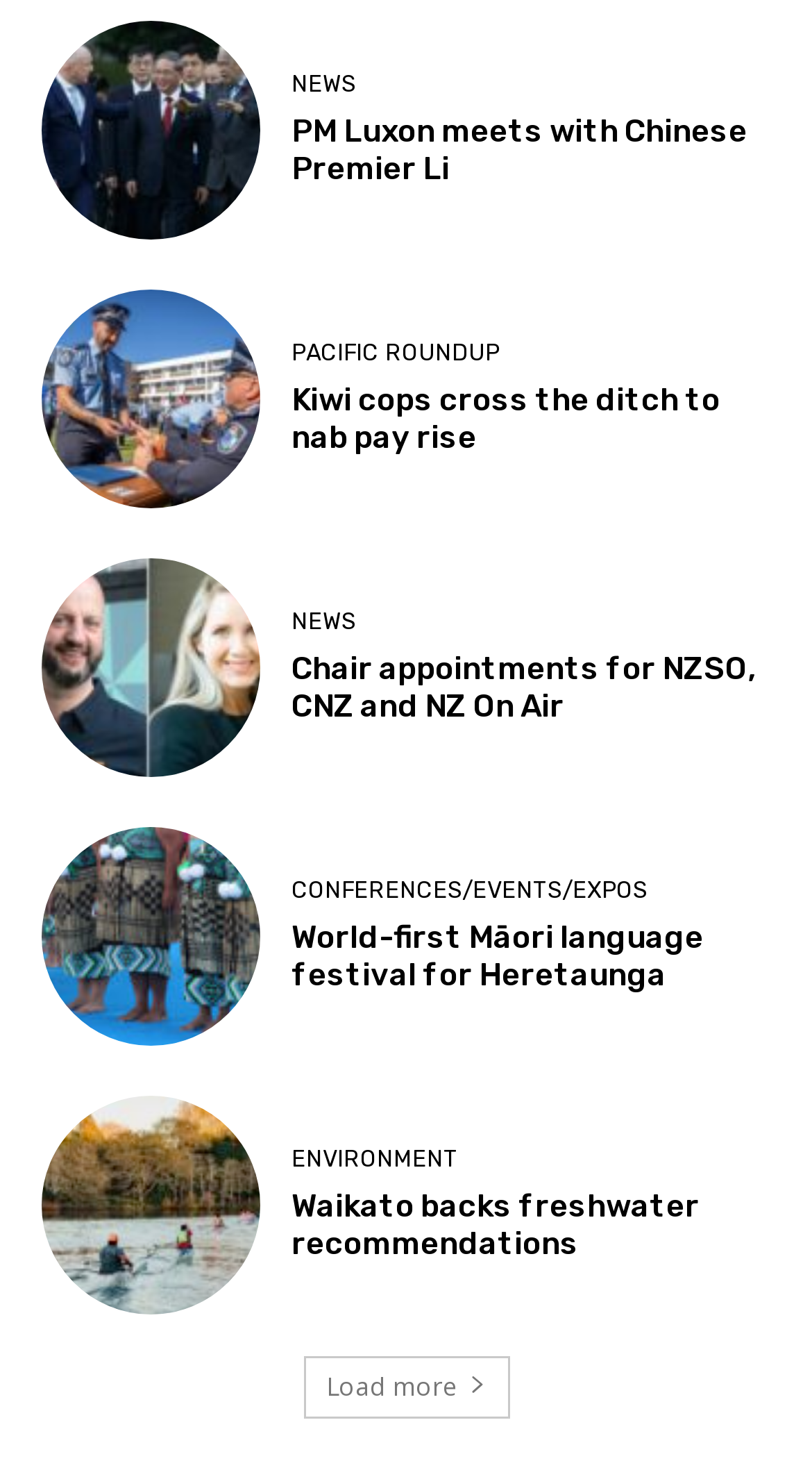Please give a one-word or short phrase response to the following question: 
What is the text of the 'load more' button?

Load more